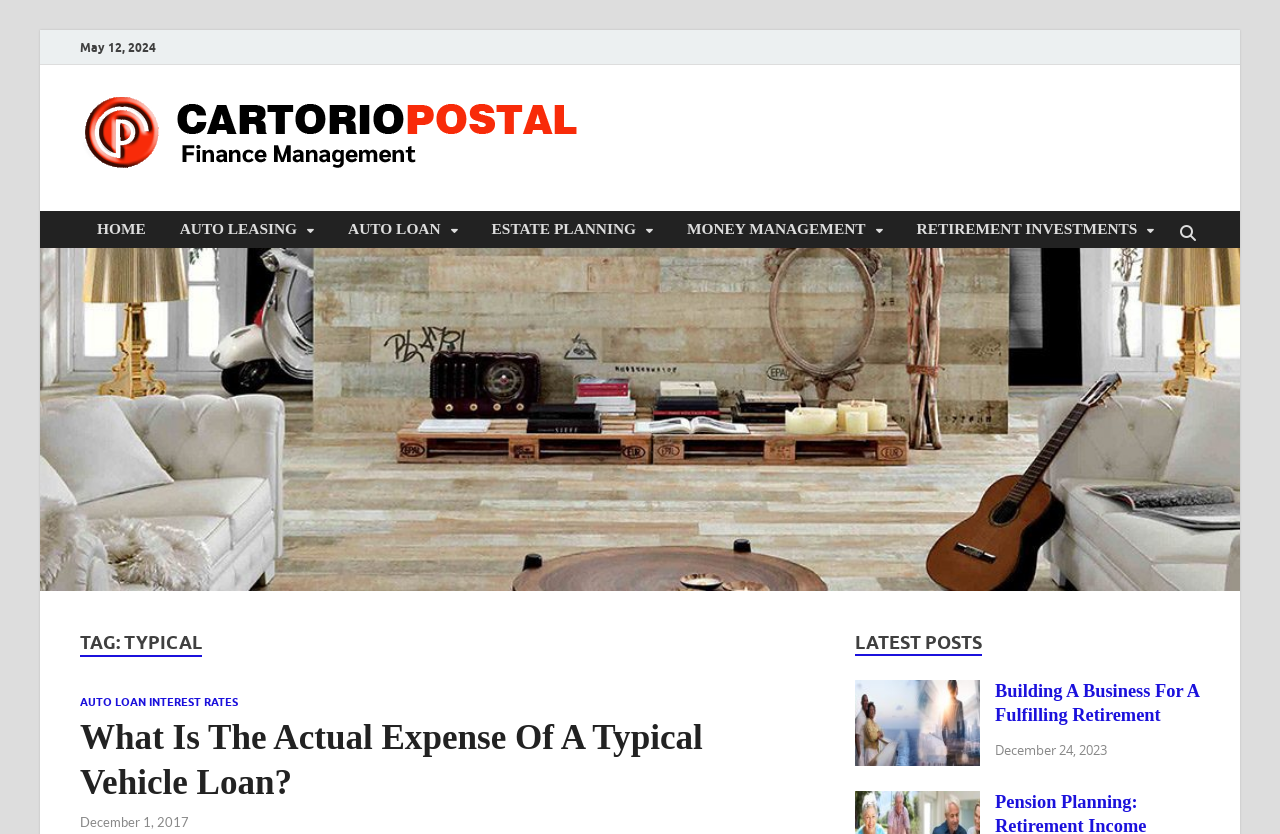Pinpoint the bounding box coordinates of the clickable area necessary to execute the following instruction: "go to HOME page". The coordinates should be given as four float numbers between 0 and 1, namely [left, top, right, bottom].

[0.062, 0.253, 0.127, 0.295]